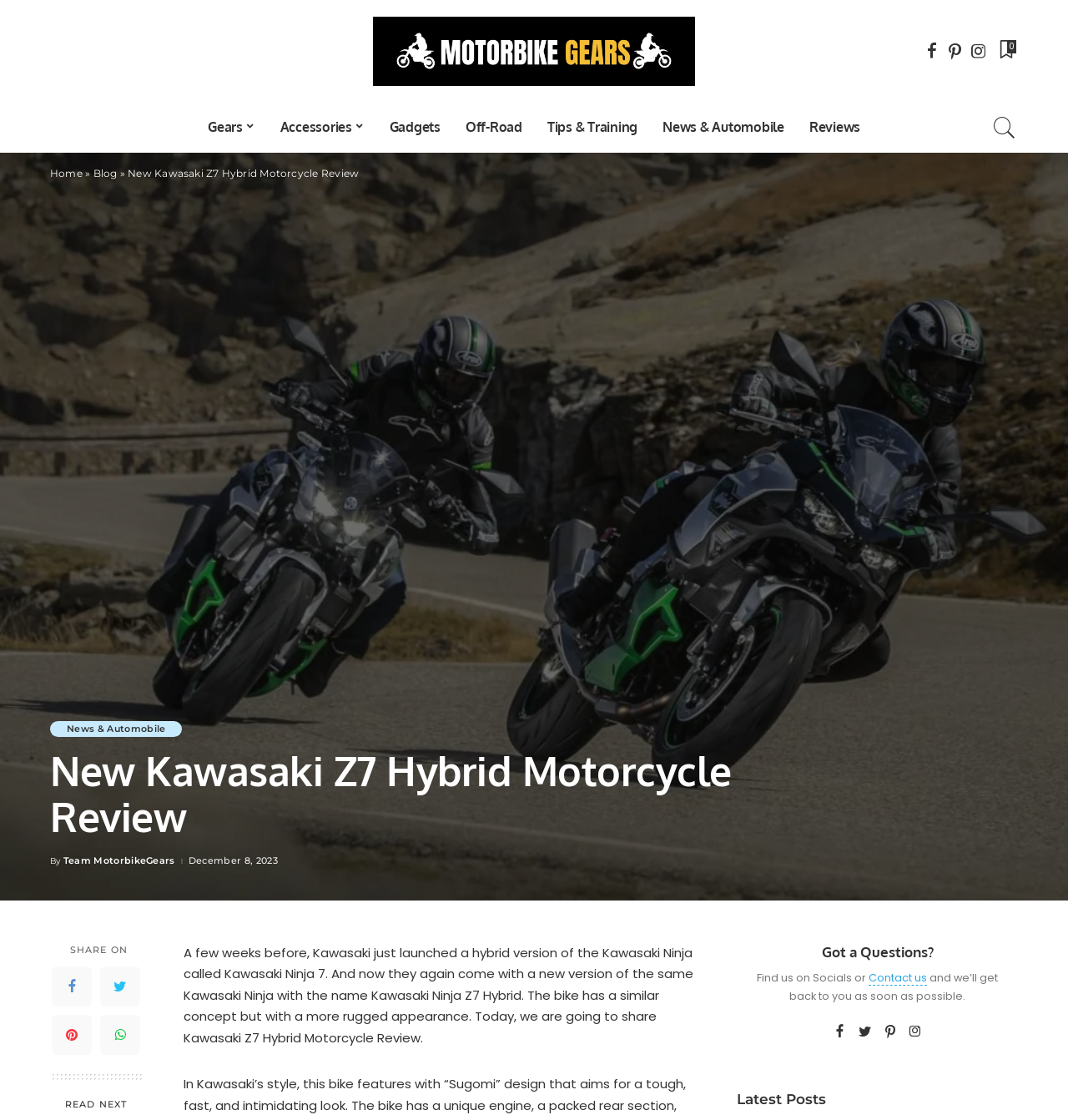Respond to the question below with a concise word or phrase:
What is the name of the website?

MotorbikeGears